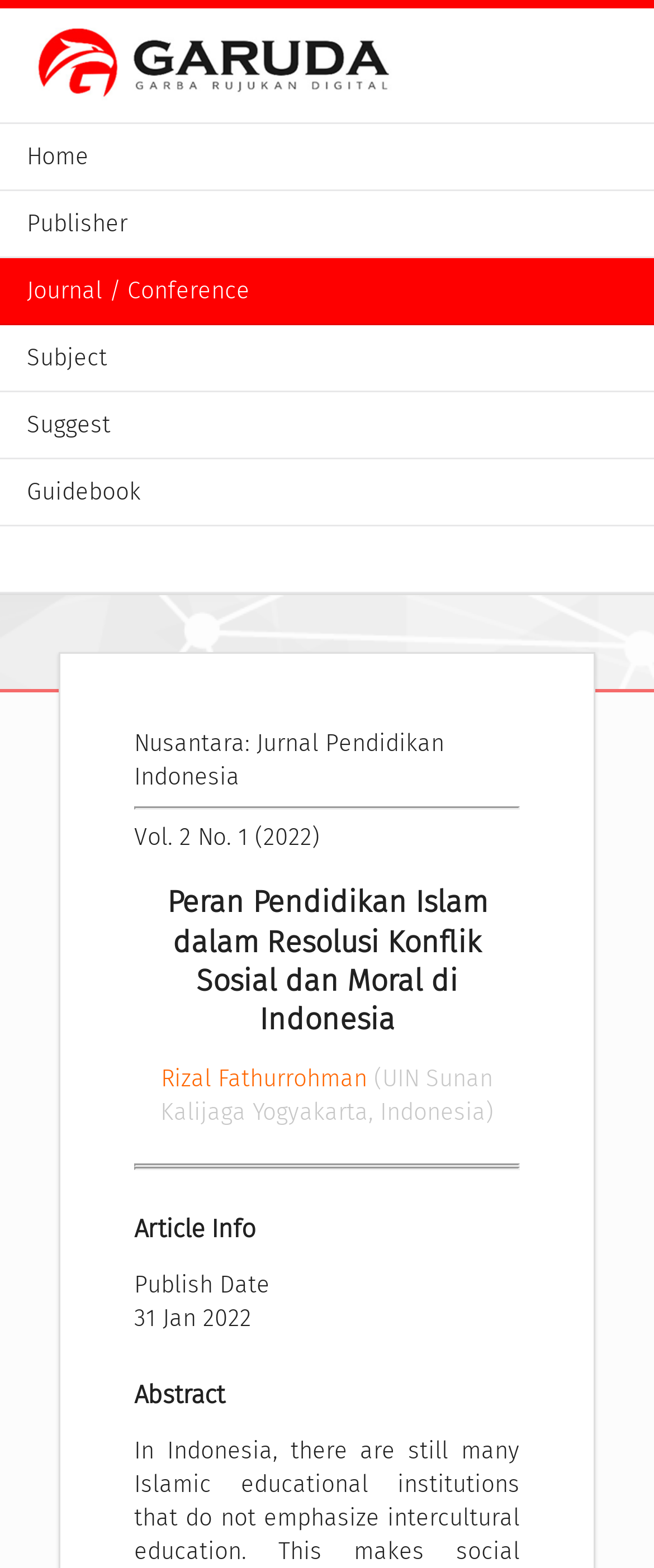Who is the author of the article? Look at the image and give a one-word or short phrase answer.

Rizal Fathurrohman